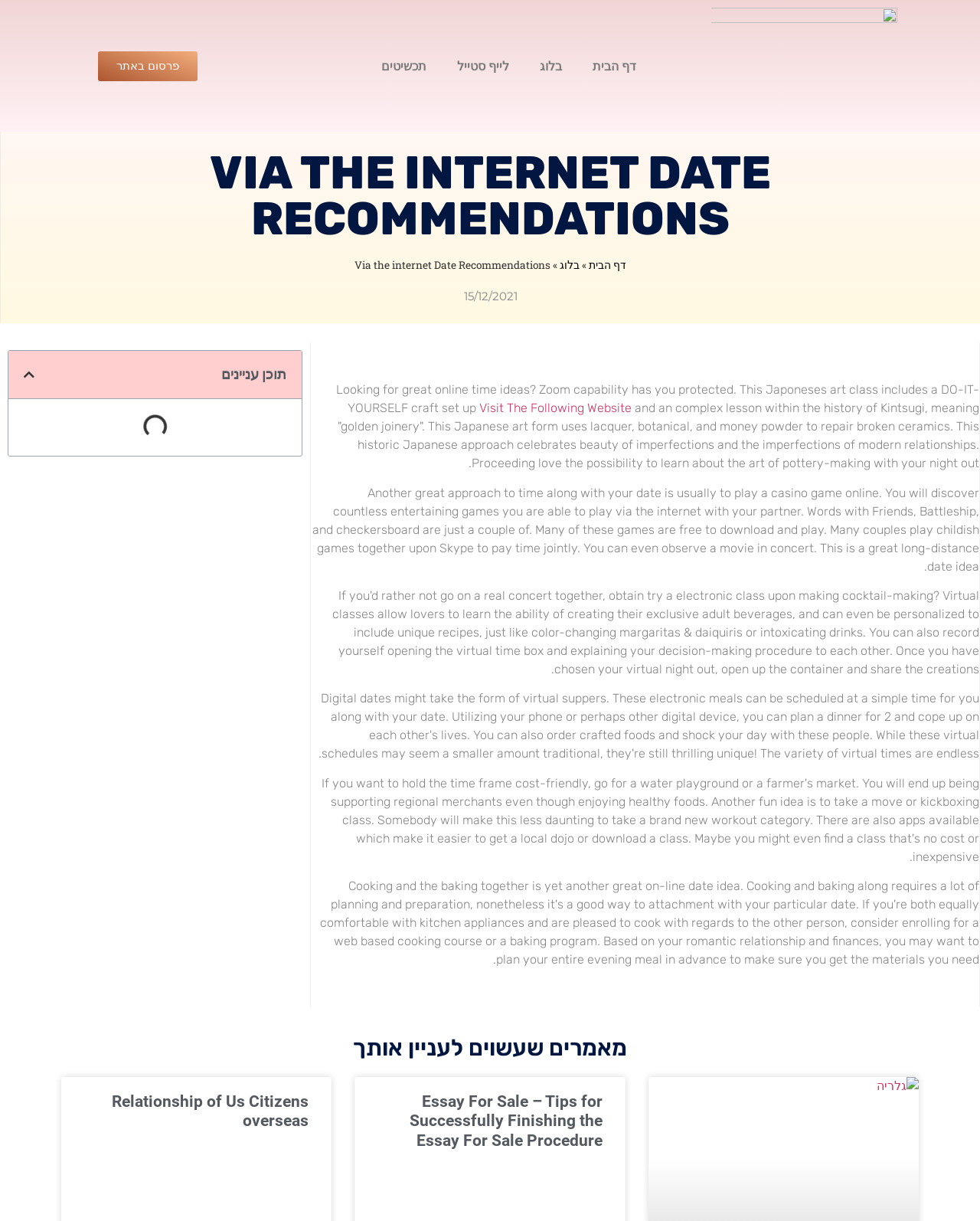What is an alternative online date idea mentioned on the webpage?
Please give a detailed answer to the question using the information shown in the image.

An alternative online date idea mentioned on the webpage is to play online games, as stated in the text 'Another great approach to time along with your date is usually to play a casino game online.' This suggests that playing online games is a viable option for couples to spend time together online.